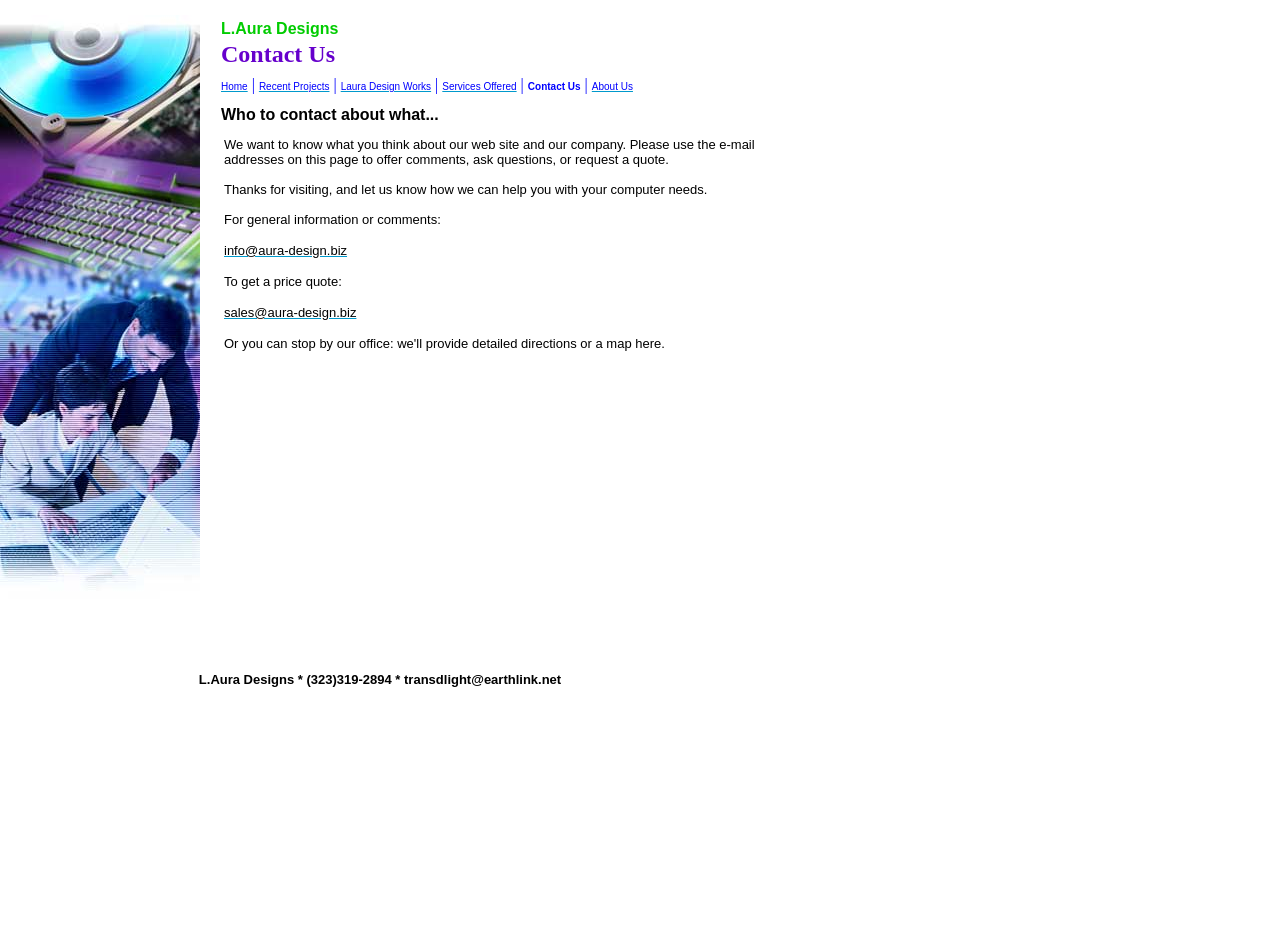Analyze the image and provide a detailed answer to the question: What is the company's contact email for general information?

The company's contact email for general information can be found in the paragraph that starts with 'We want to know what you think about our web site and our company.' It is mentioned as 'info@aura-design.biz'.